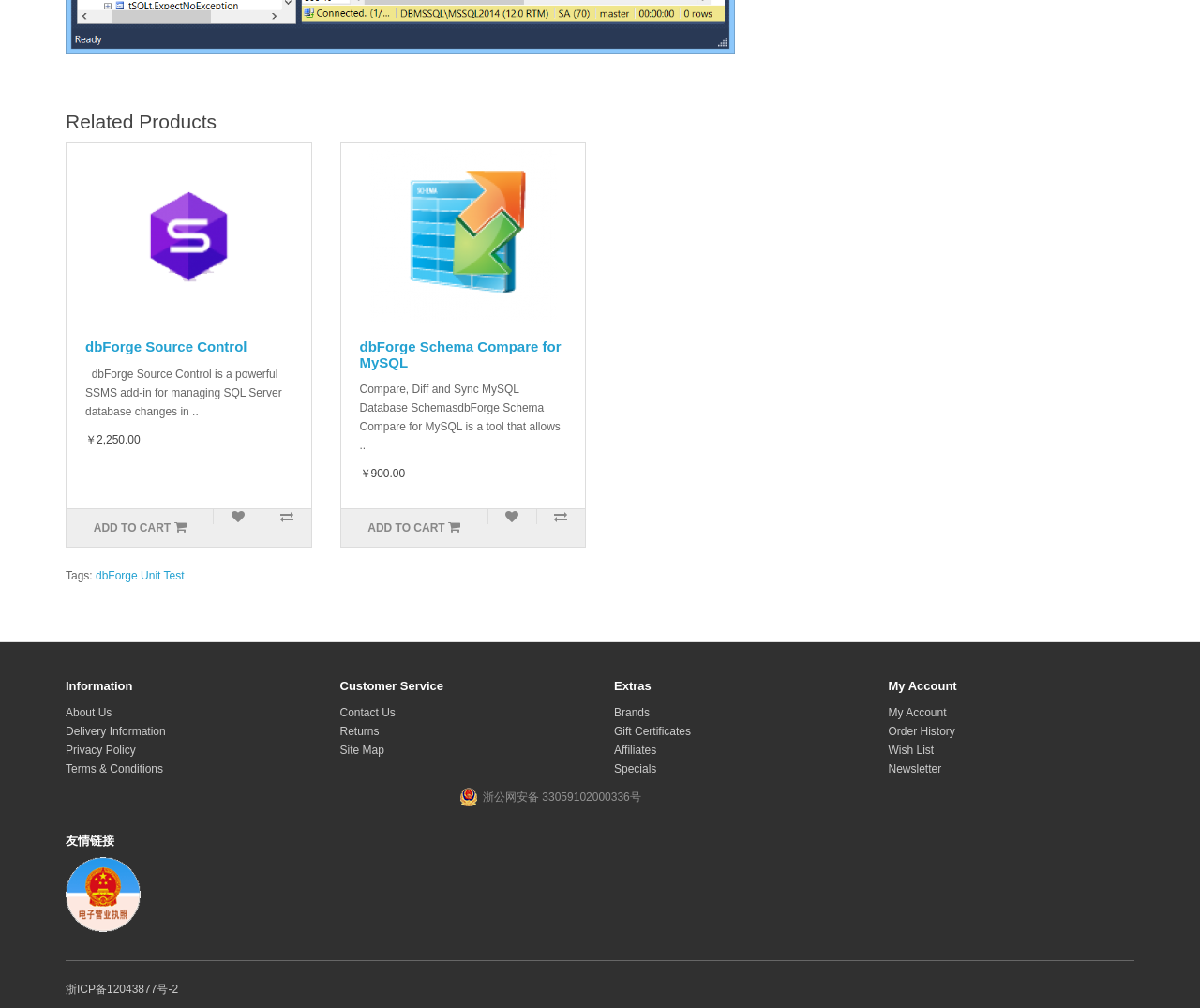Please locate the bounding box coordinates of the region I need to click to follow this instruction: "Go to 'About Us' page".

[0.055, 0.7, 0.093, 0.713]